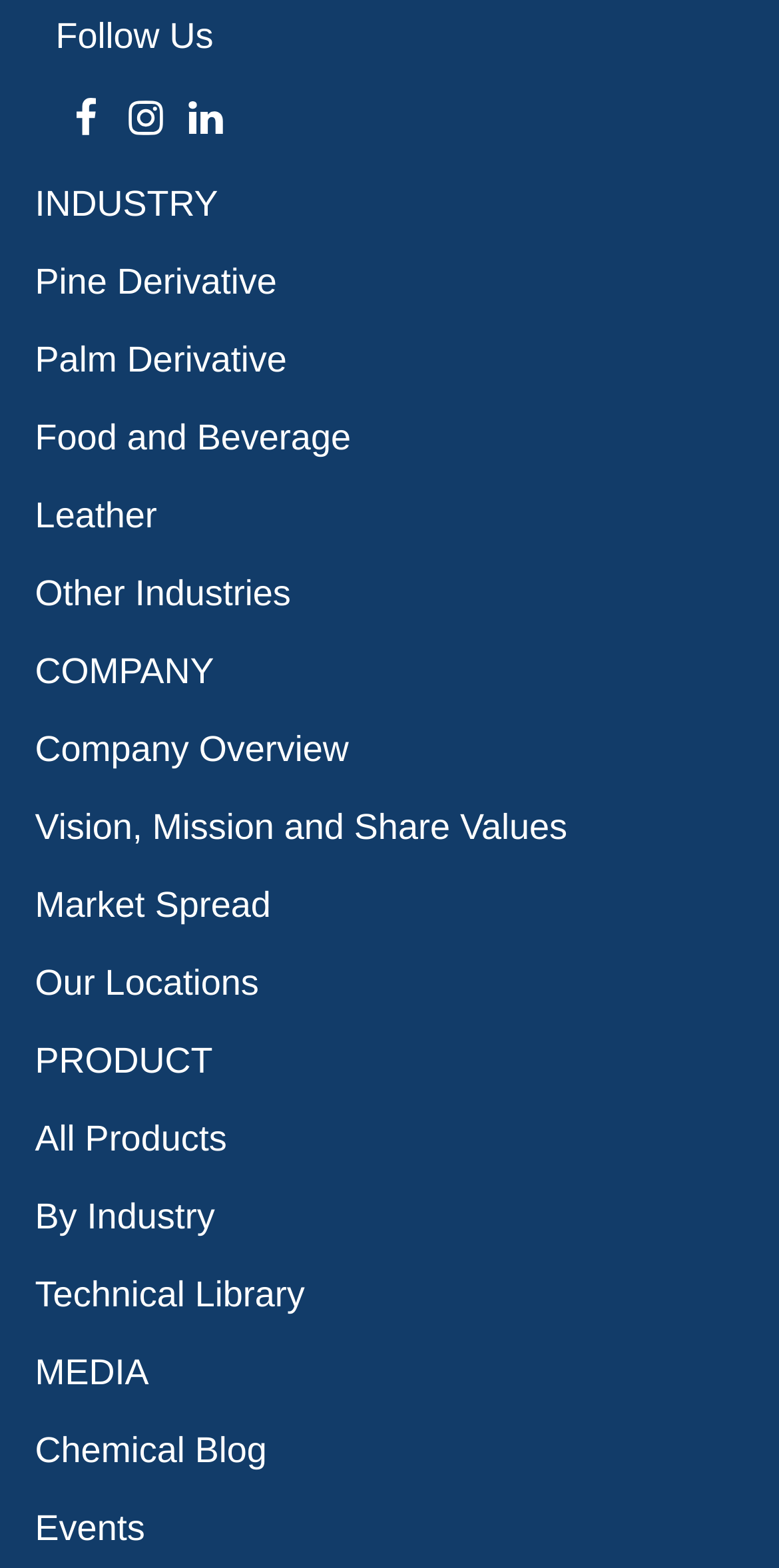Extract the bounding box coordinates for the described element: "Food and Beverage". The coordinates should be represented as four float numbers between 0 and 1: [left, top, right, bottom].

[0.045, 0.266, 0.918, 0.293]